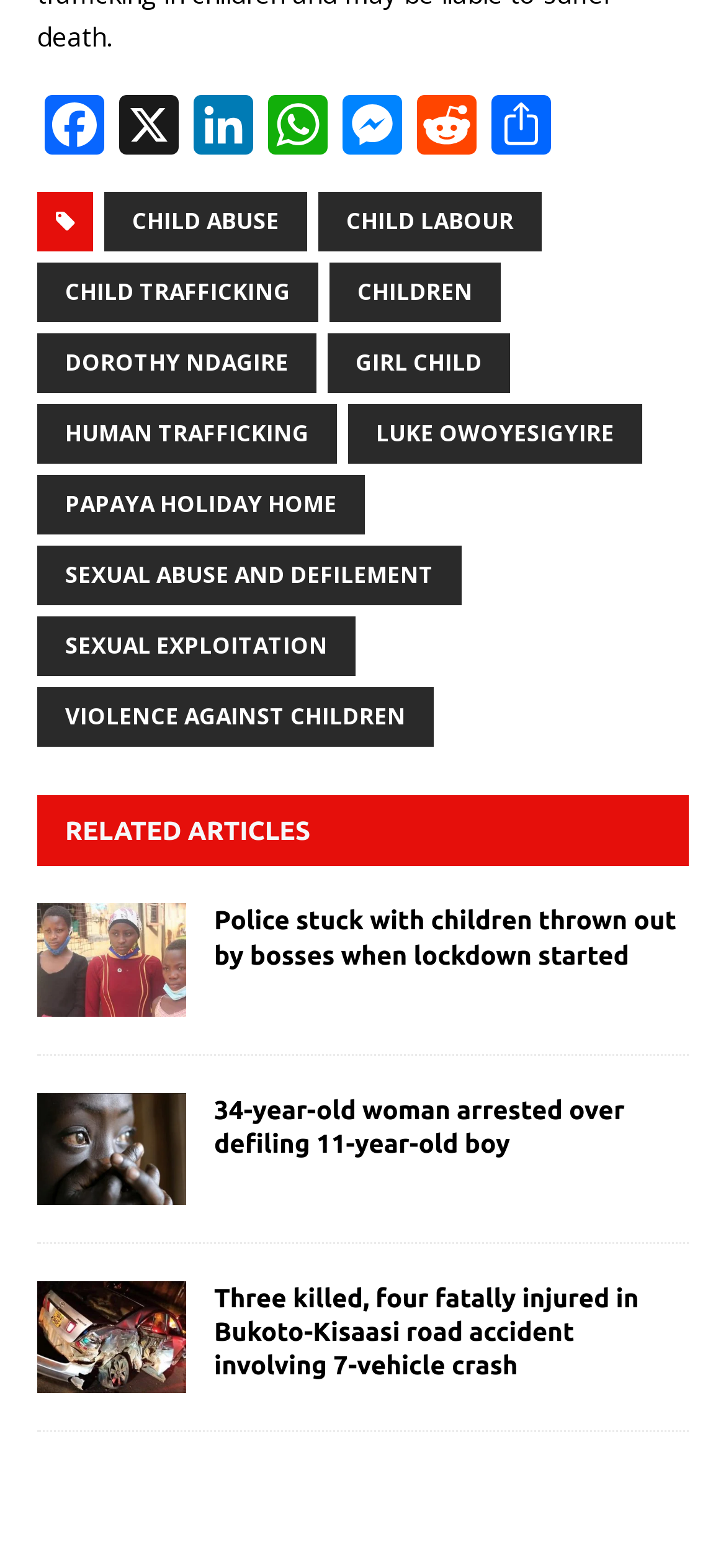Please identify the bounding box coordinates of where to click in order to follow the instruction: "View article about Police stuck with children thrown out by bosses when lockdown started".

[0.051, 0.576, 0.256, 0.648]